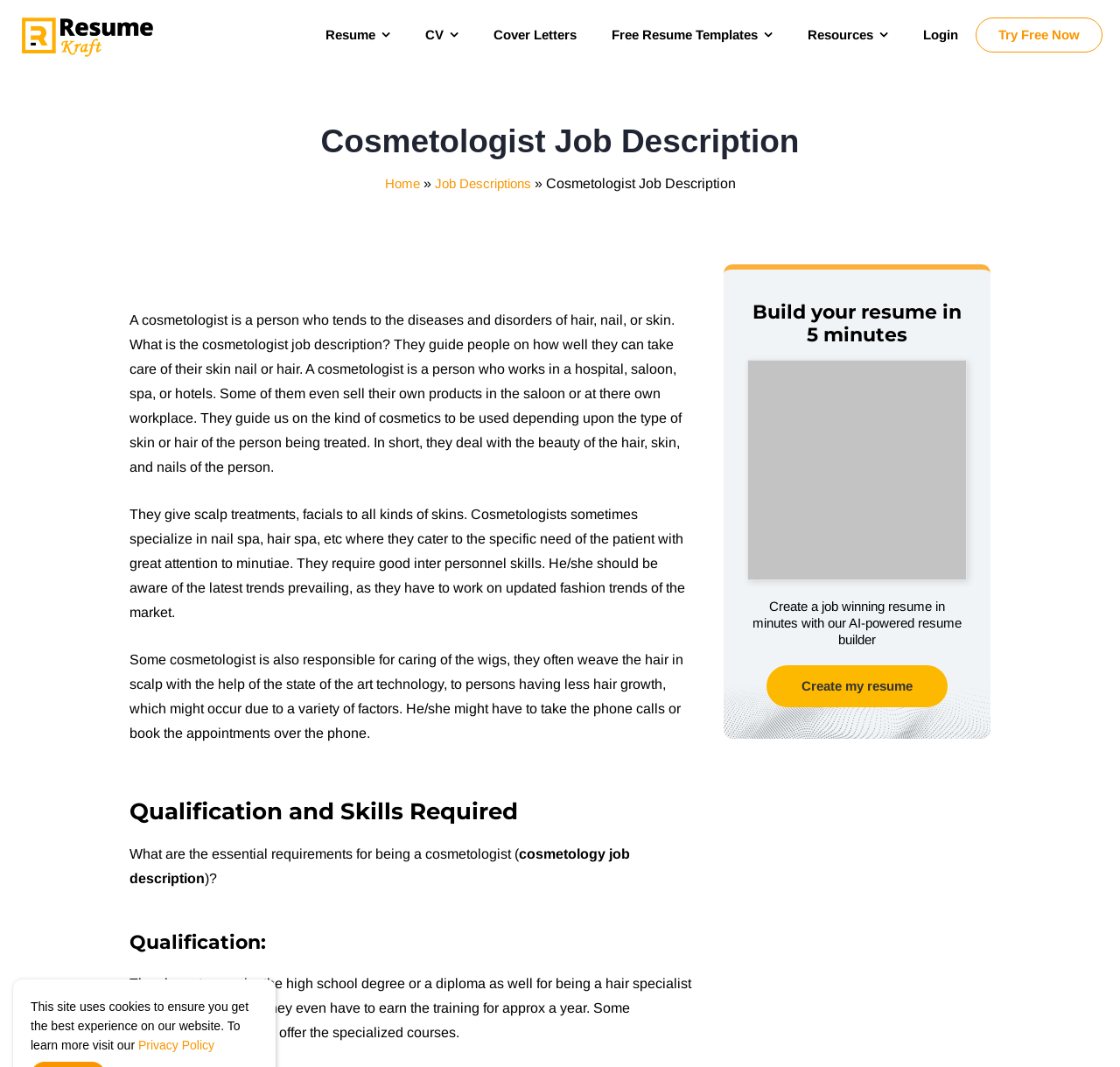Please extract and provide the main headline of the webpage.

Cosmetologist Job Description